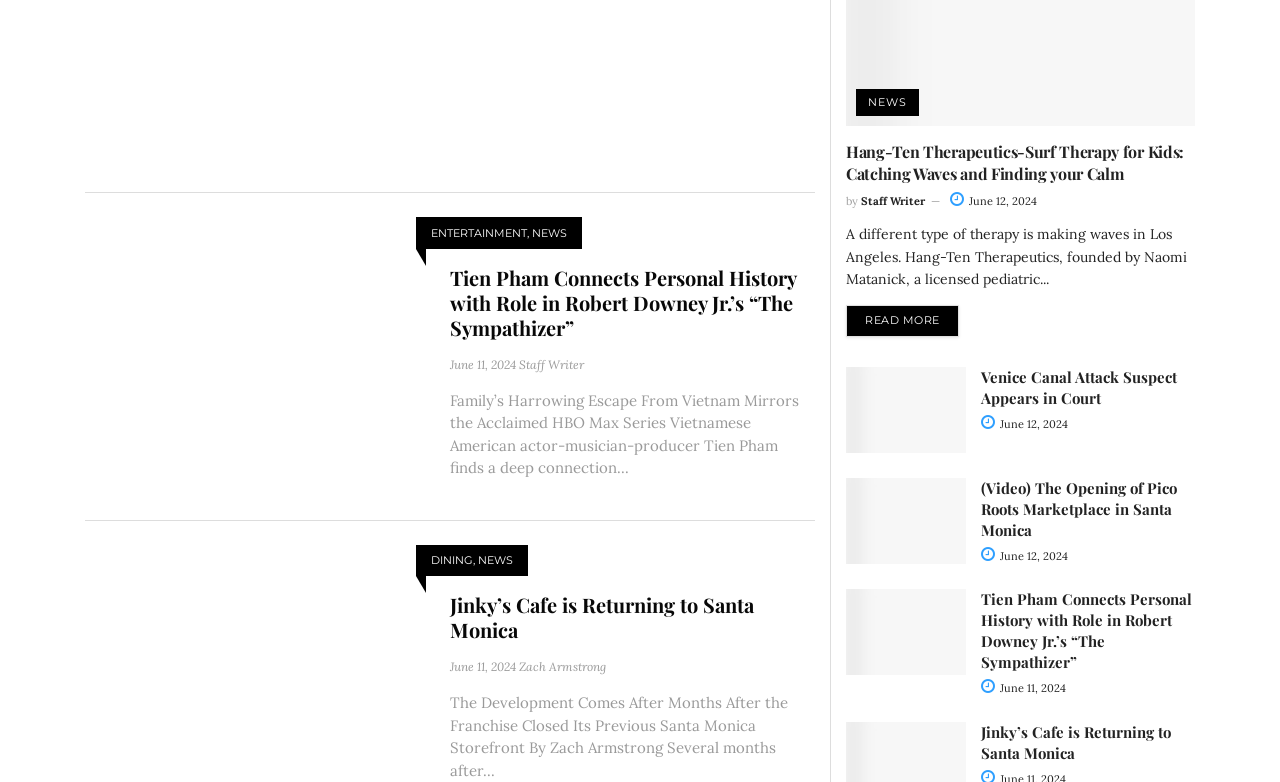Predict the bounding box coordinates of the area that should be clicked to accomplish the following instruction: "Read the article about Hang-Ten Therapeutics-Surf Therapy for Kids: Catching Waves and Finding your Calm". The bounding box coordinates should consist of four float numbers between 0 and 1, i.e., [left, top, right, bottom].

[0.661, 0.18, 0.934, 0.237]